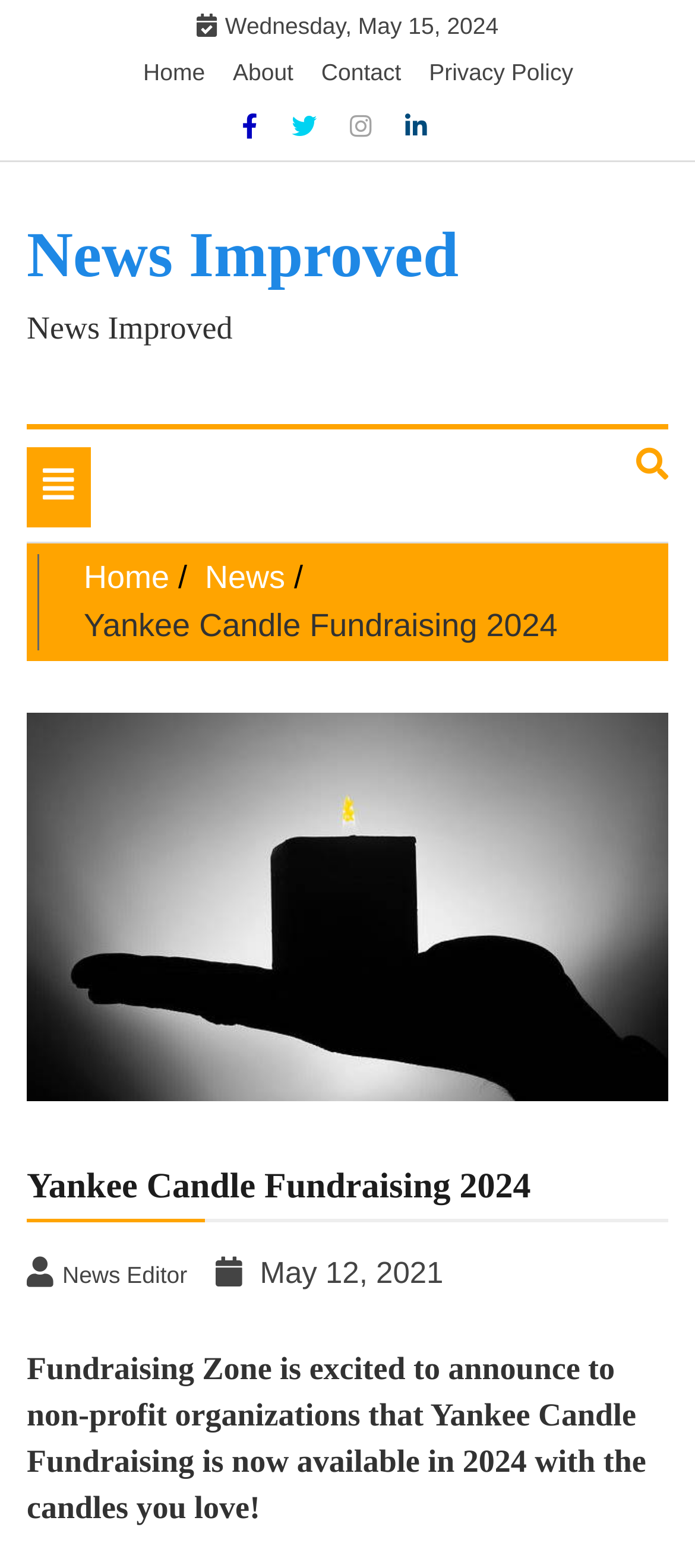Locate the bounding box coordinates of the clickable region necessary to complete the following instruction: "Visit AI and Tech News". Provide the coordinates in the format of four float numbers between 0 and 1, i.e., [left, top, right, bottom].

None